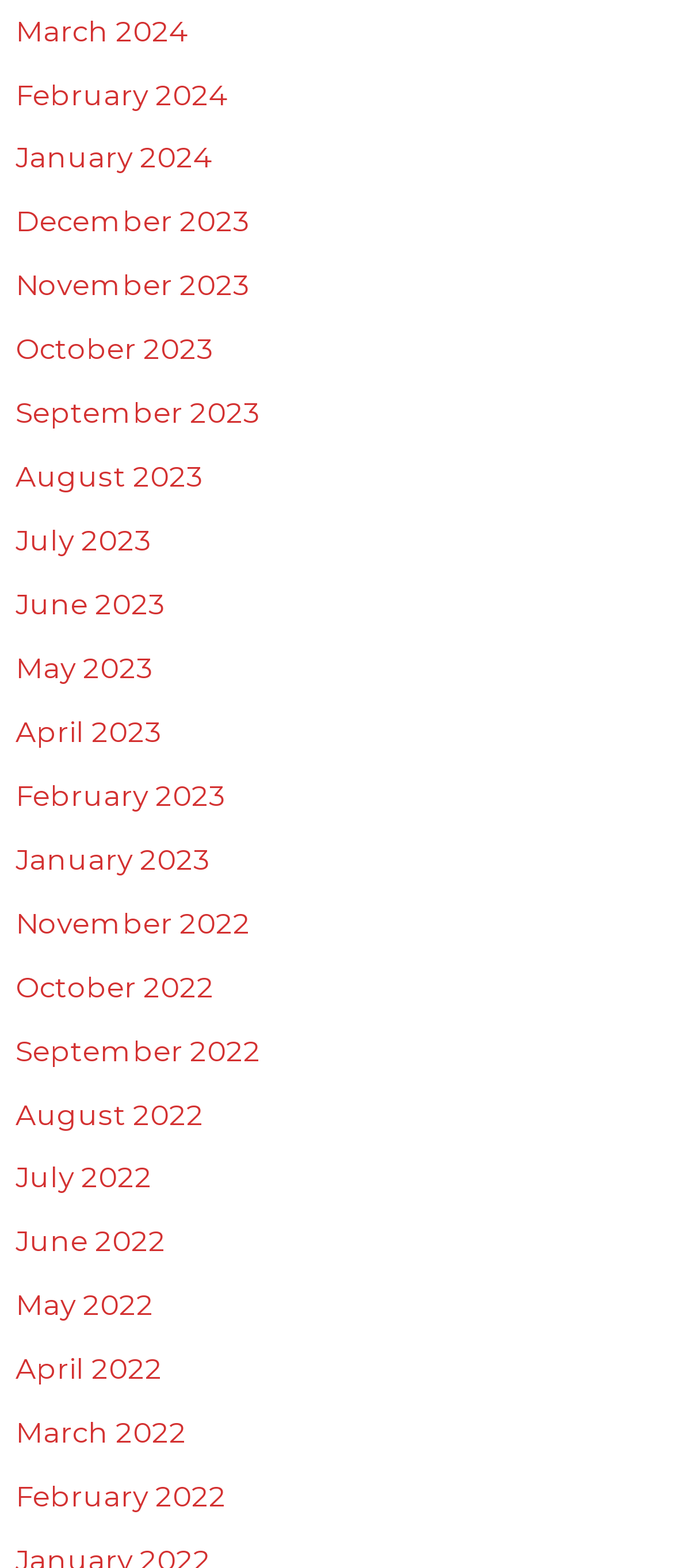What is the most recent month listed?
Use the screenshot to answer the question with a single word or phrase.

March 2024